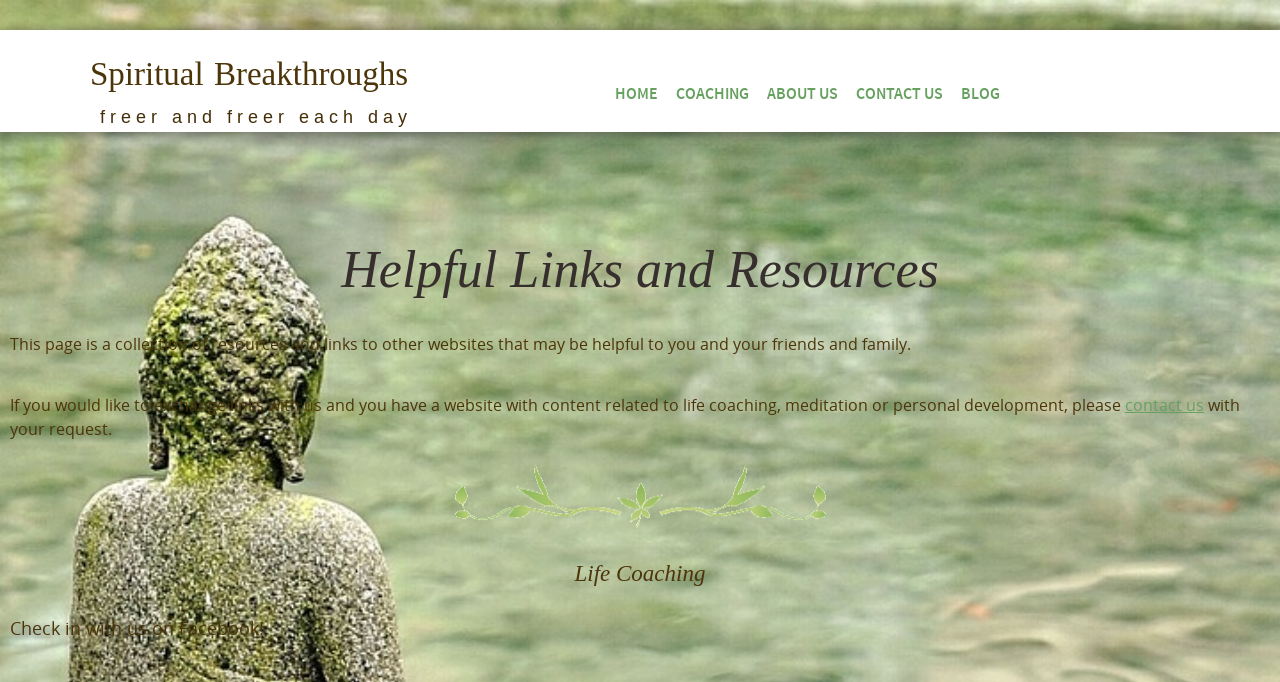Provide the bounding box for the UI element matching this description: "Home".

[0.467, 0.075, 0.514, 0.152]